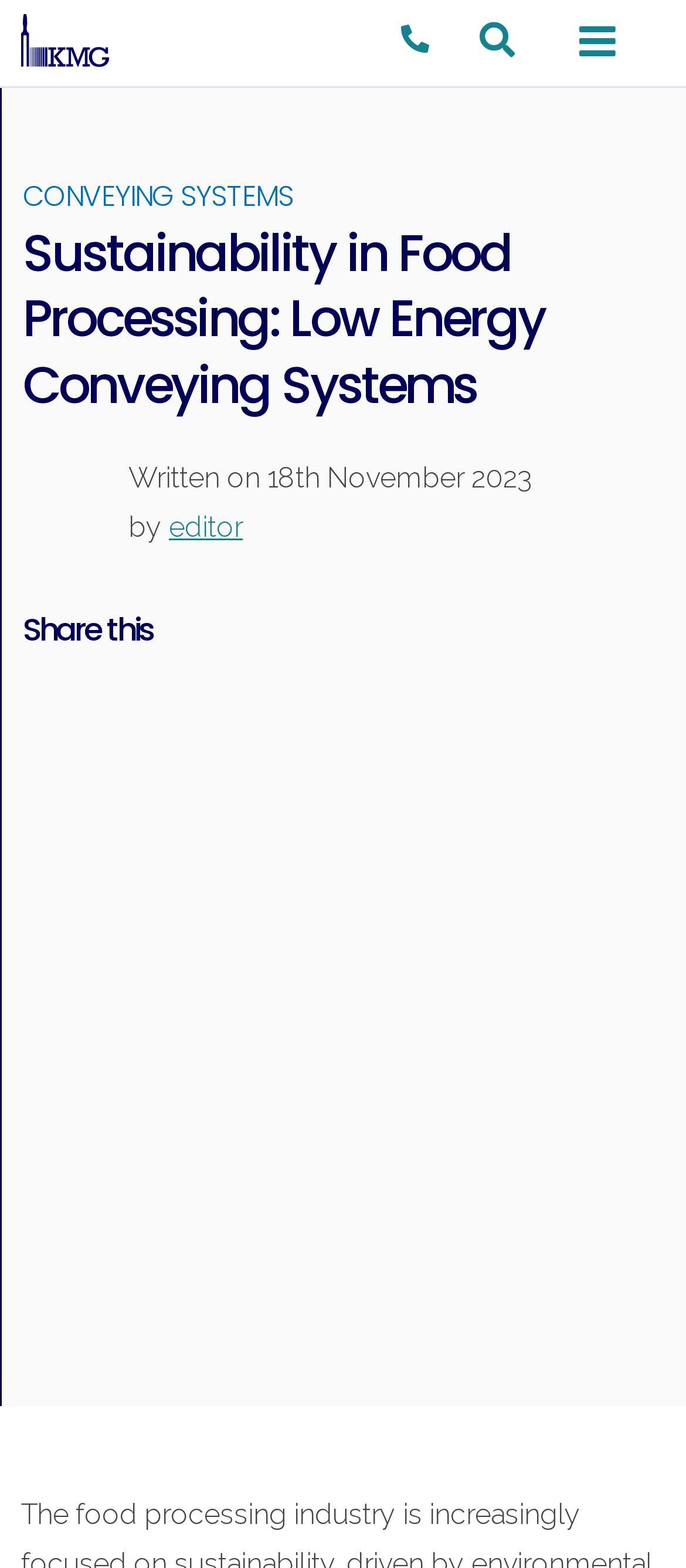When was the article written?
Please answer the question with as much detail as possible using the screenshot.

The date of the article can be found below the title, where it says 'Written on' followed by the date.